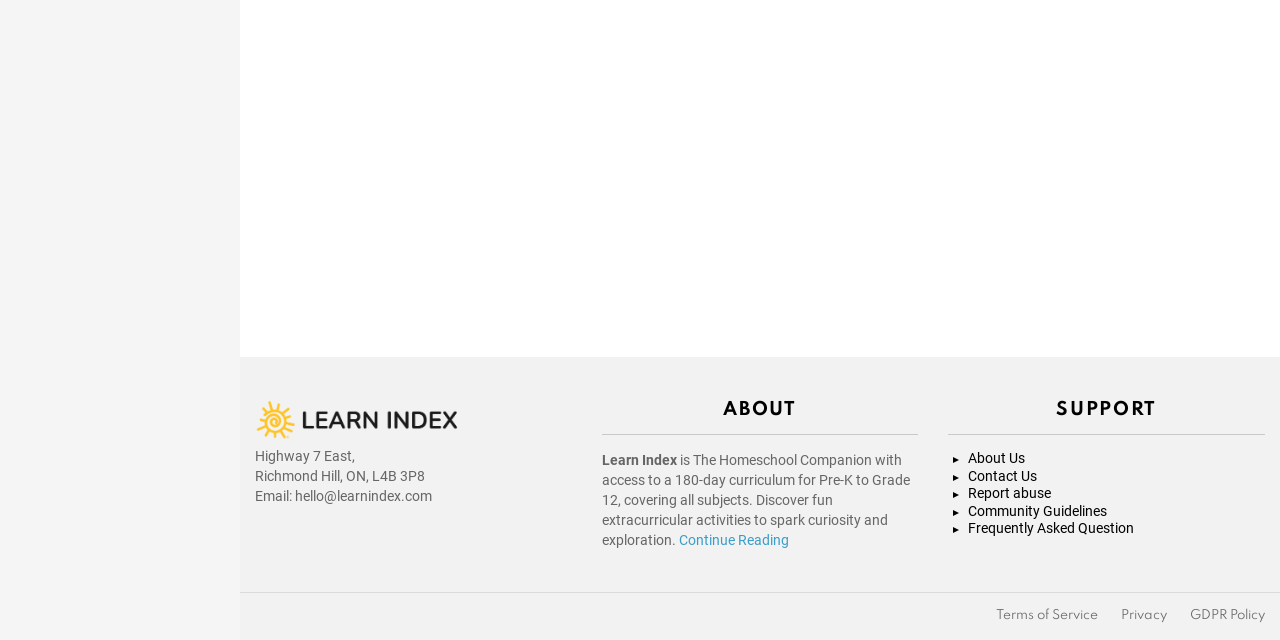Extract the bounding box coordinates for the UI element described by the text: "Frequently Asked Question". The coordinates should be in the form of [left, top, right, bottom] with values between 0 and 1.

[0.741, 0.812, 0.988, 0.84]